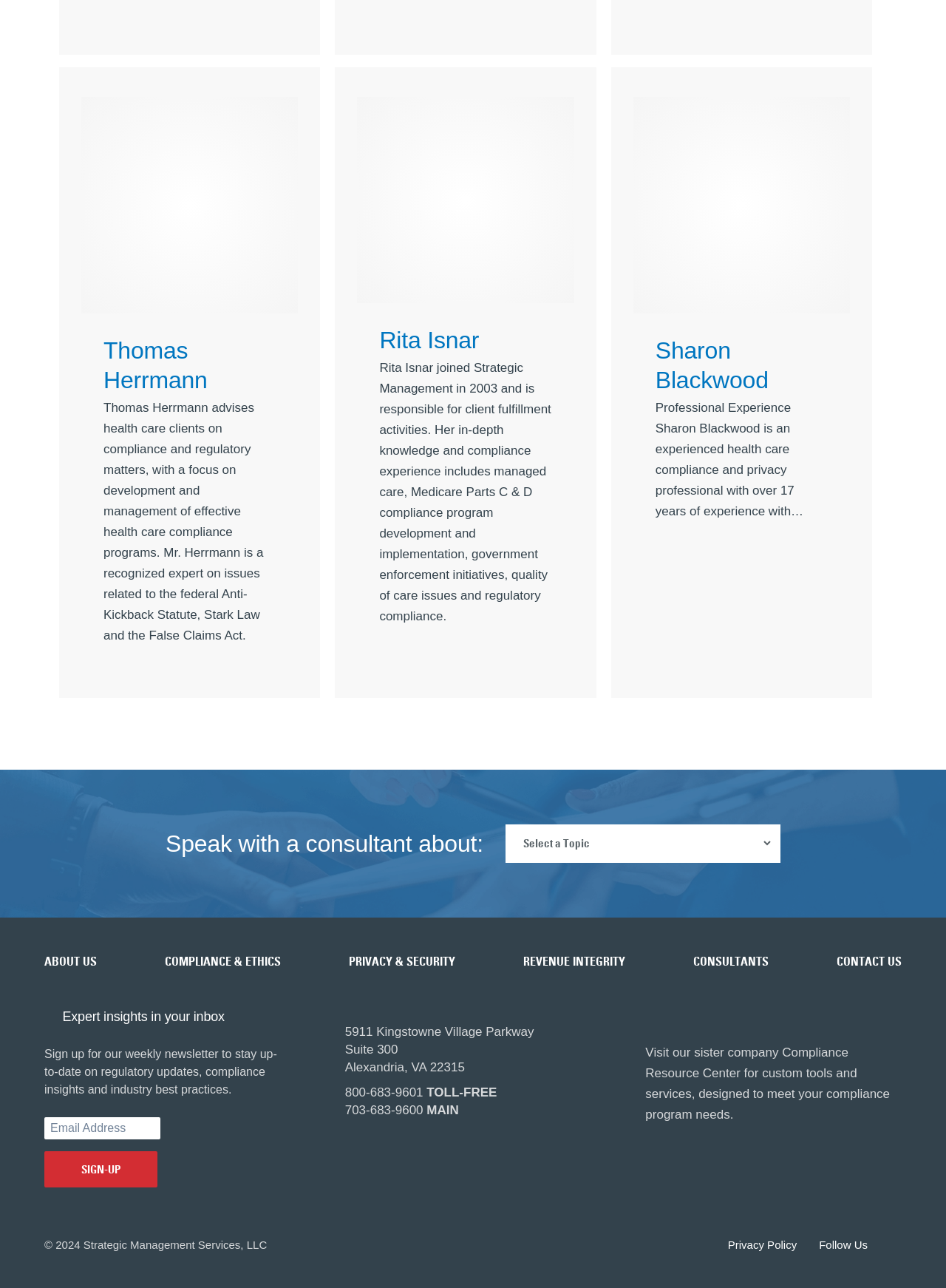Identify the bounding box coordinates of the part that should be clicked to carry out this instruction: "Enter your email address in the textbox".

[0.047, 0.867, 0.17, 0.885]